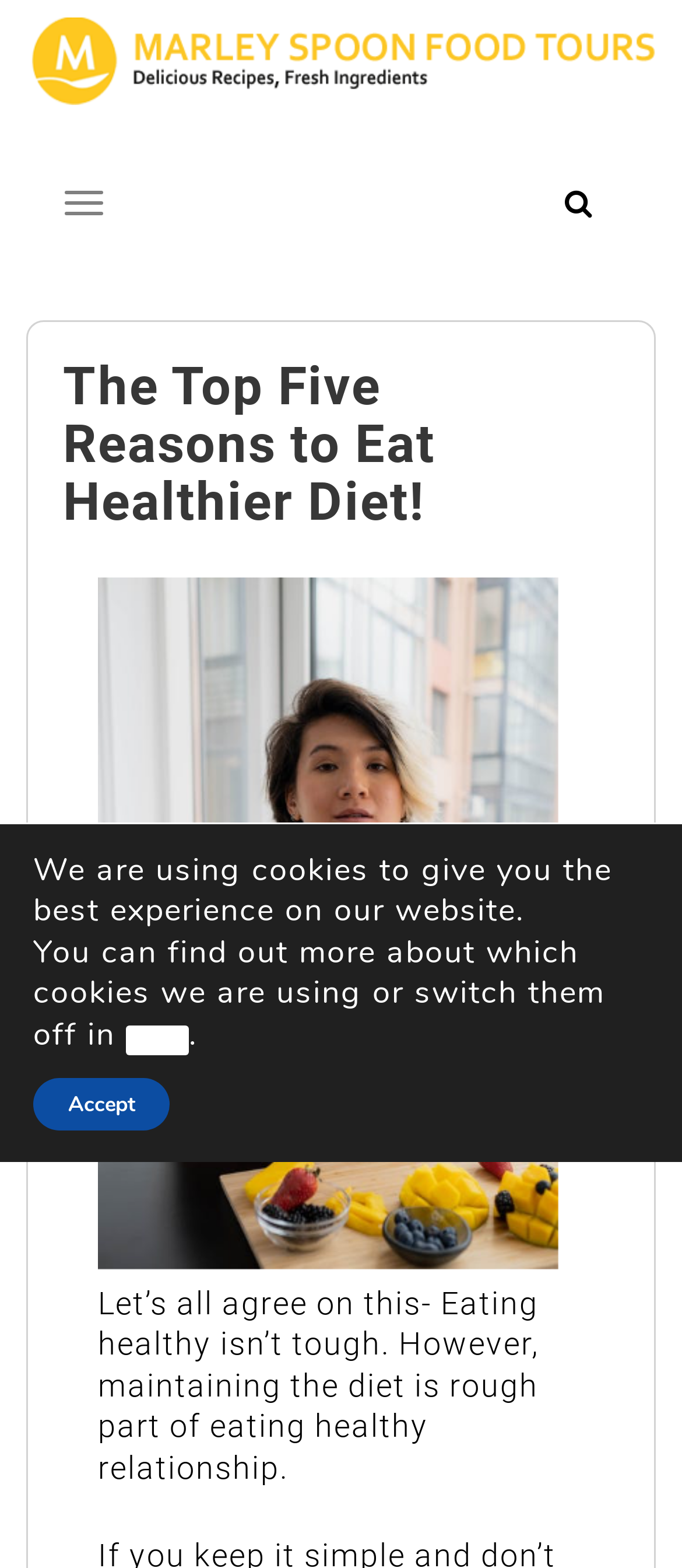What is the text above the image?
Kindly offer a detailed explanation using the data available in the image.

I determined the answer by looking at the StaticText element above the image, which contains the text 'Let’s all agree on this- Eating healthy isn’t tough. However, maintaining the diet is rough part of eating healthy relationship.'